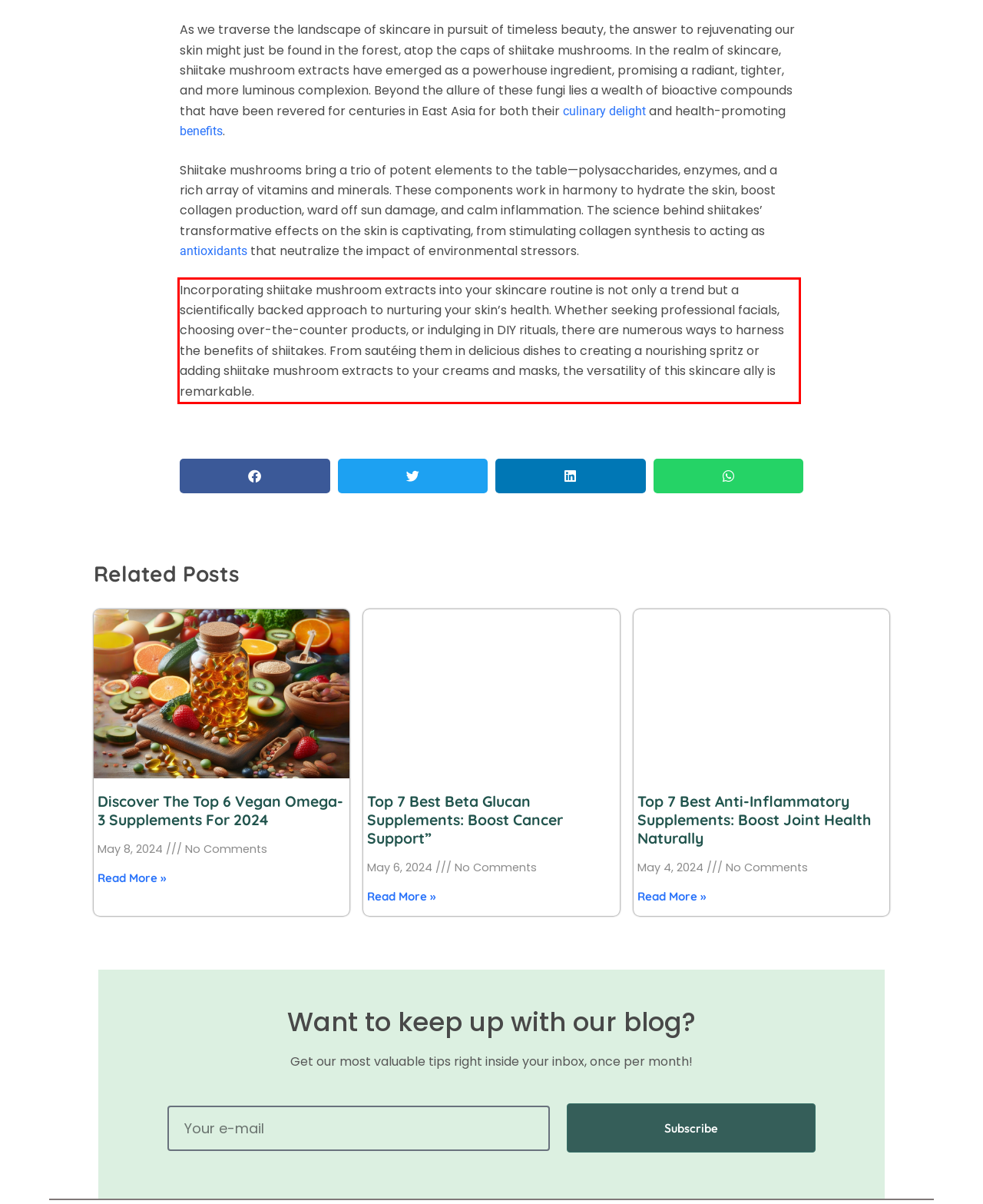Within the screenshot of a webpage, identify the red bounding box and perform OCR to capture the text content it contains.

Incorporating shiitake mushroom extracts into your skincare routine is not only a trend but a scientifically backed approach to nurturing your skin’s health. Whether seeking professional facials, choosing over-the-counter products, or indulging in DIY rituals, there are numerous ways to harness the benefits of shiitakes. From sautéing them in delicious dishes to creating a nourishing spritz or adding shiitake mushroom extracts to your creams and masks, the versatility of this skincare ally is remarkable.